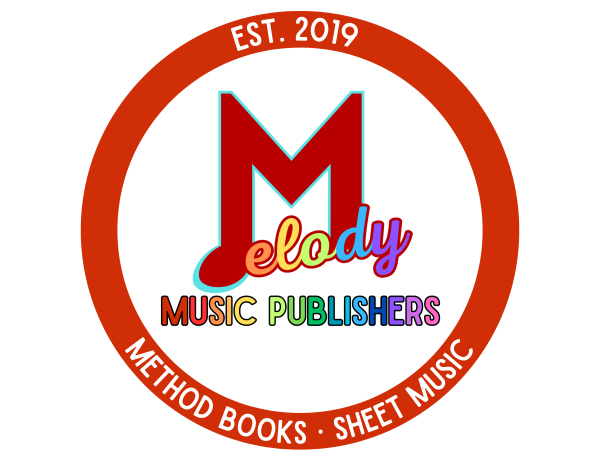Please provide a one-word or short phrase answer to the question:
What types of publications are available from Melody Music Publishers?

Method books and sheet music